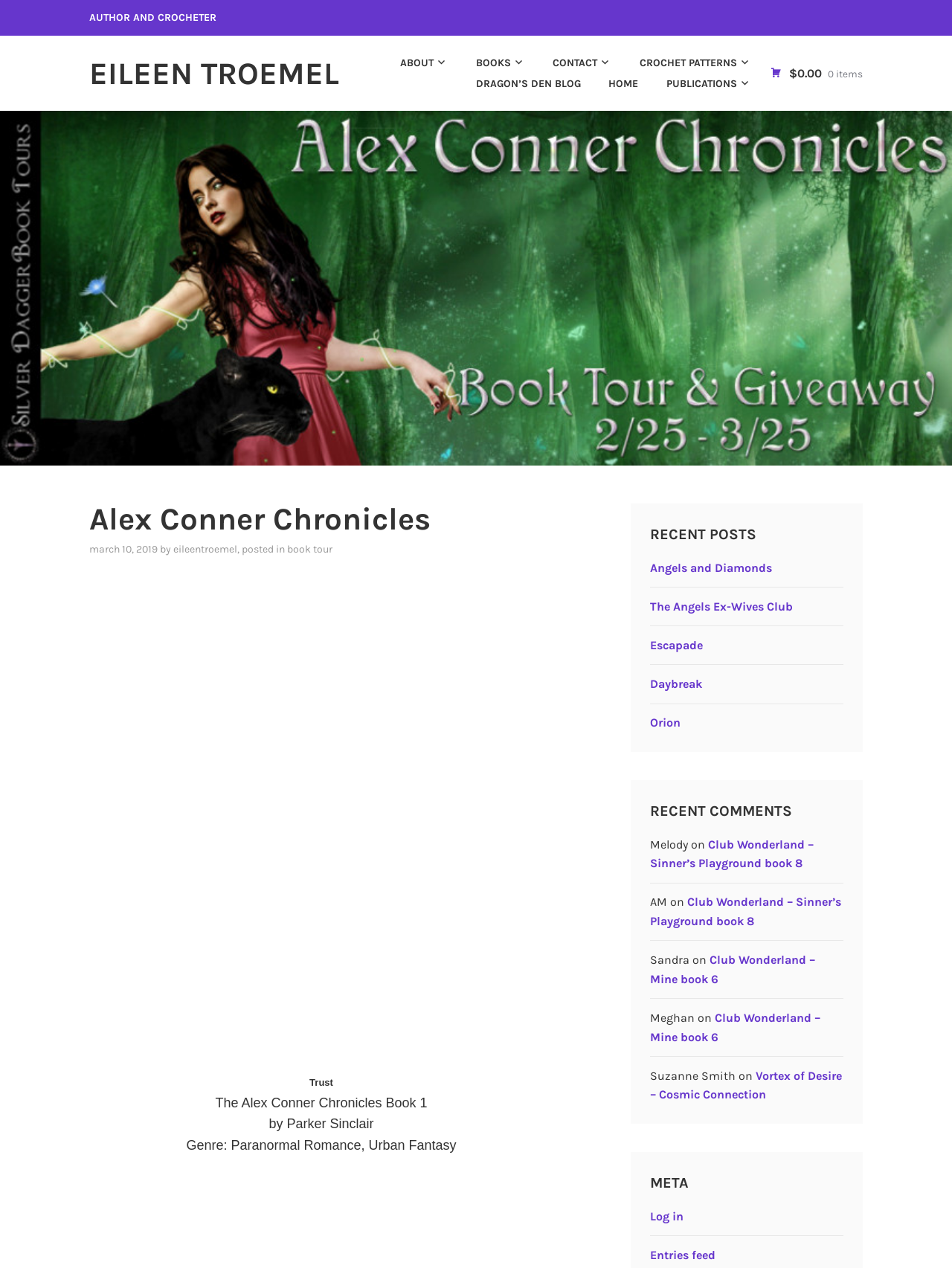What is the genre of the book?
Please provide a comprehensive answer based on the information in the image.

The genre of the book is found below the book title 'Trust The Alex Conner Chronicles Book 1' and above the author's name 'Parker Sinclair', where it says 'Genre: Paranormal Romance, Urban Fantasy'.